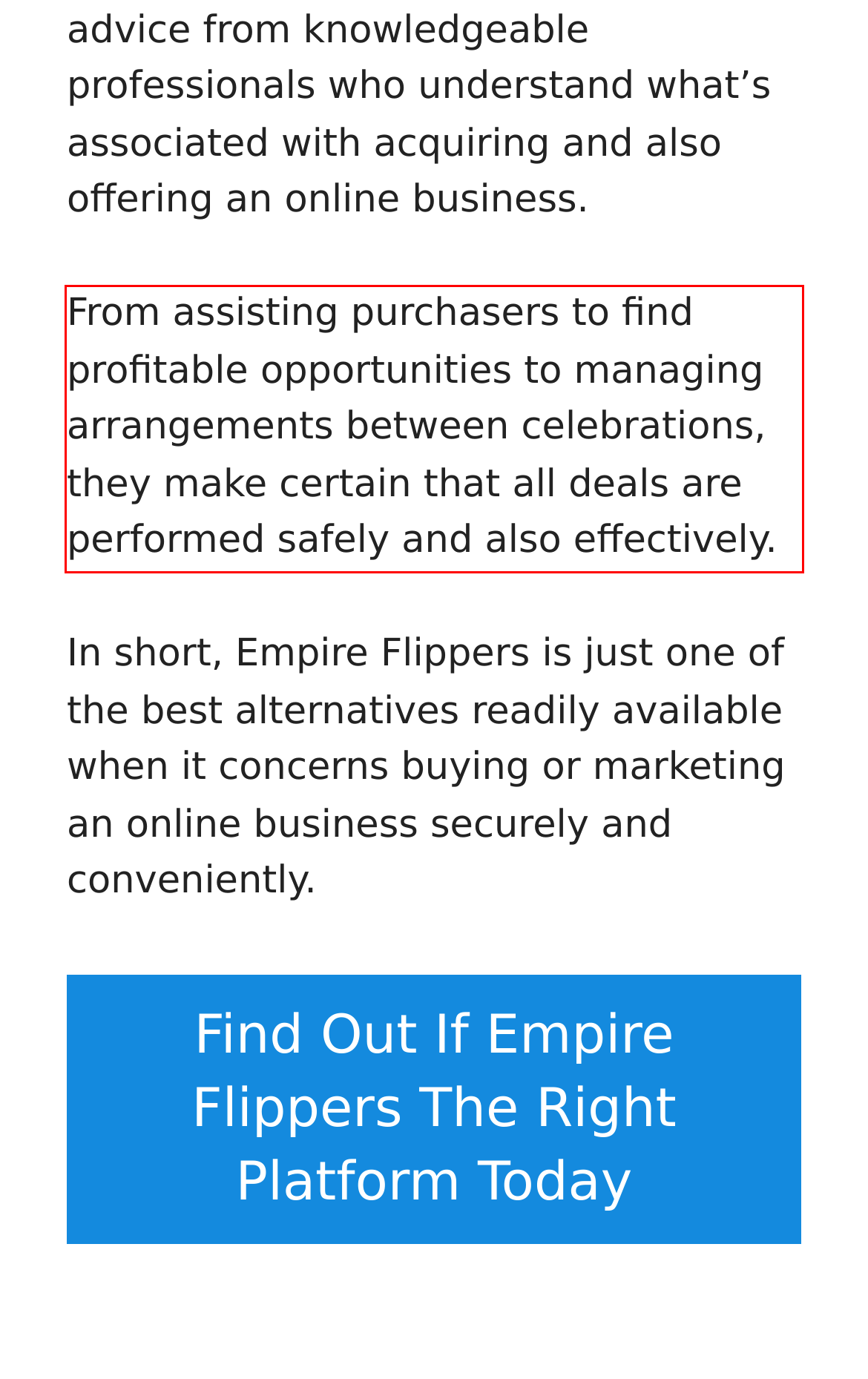Identify and extract the text within the red rectangle in the screenshot of the webpage.

From assisting purchasers to find profitable opportunities to managing arrangements between celebrations, they make certain that all deals are performed safely and also effectively.